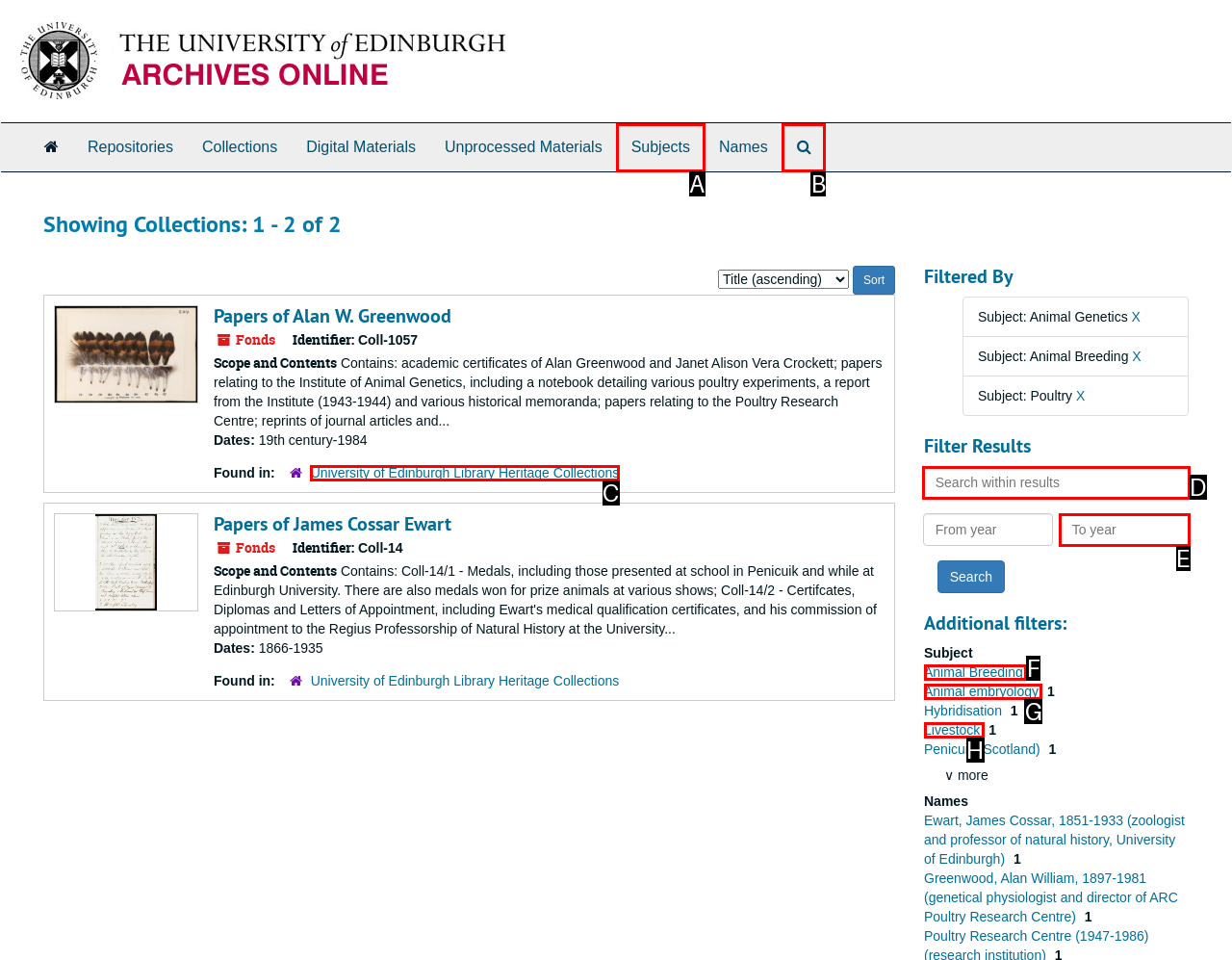Identify the HTML element that corresponds to the description: Search The Archives Provide the letter of the matching option directly from the choices.

B